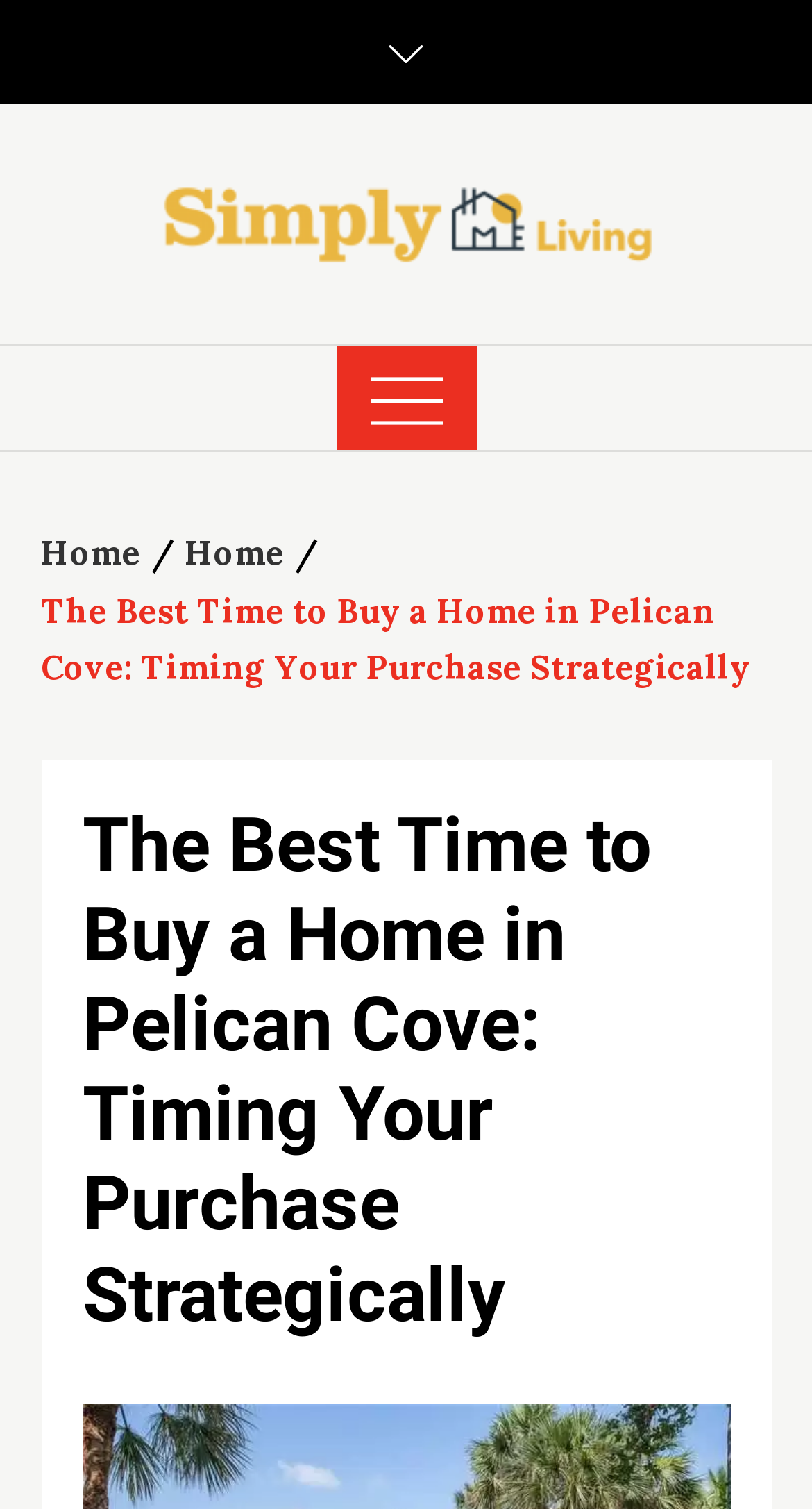Using the provided element description "Home", determine the bounding box coordinates of the UI element.

[0.05, 0.352, 0.173, 0.379]